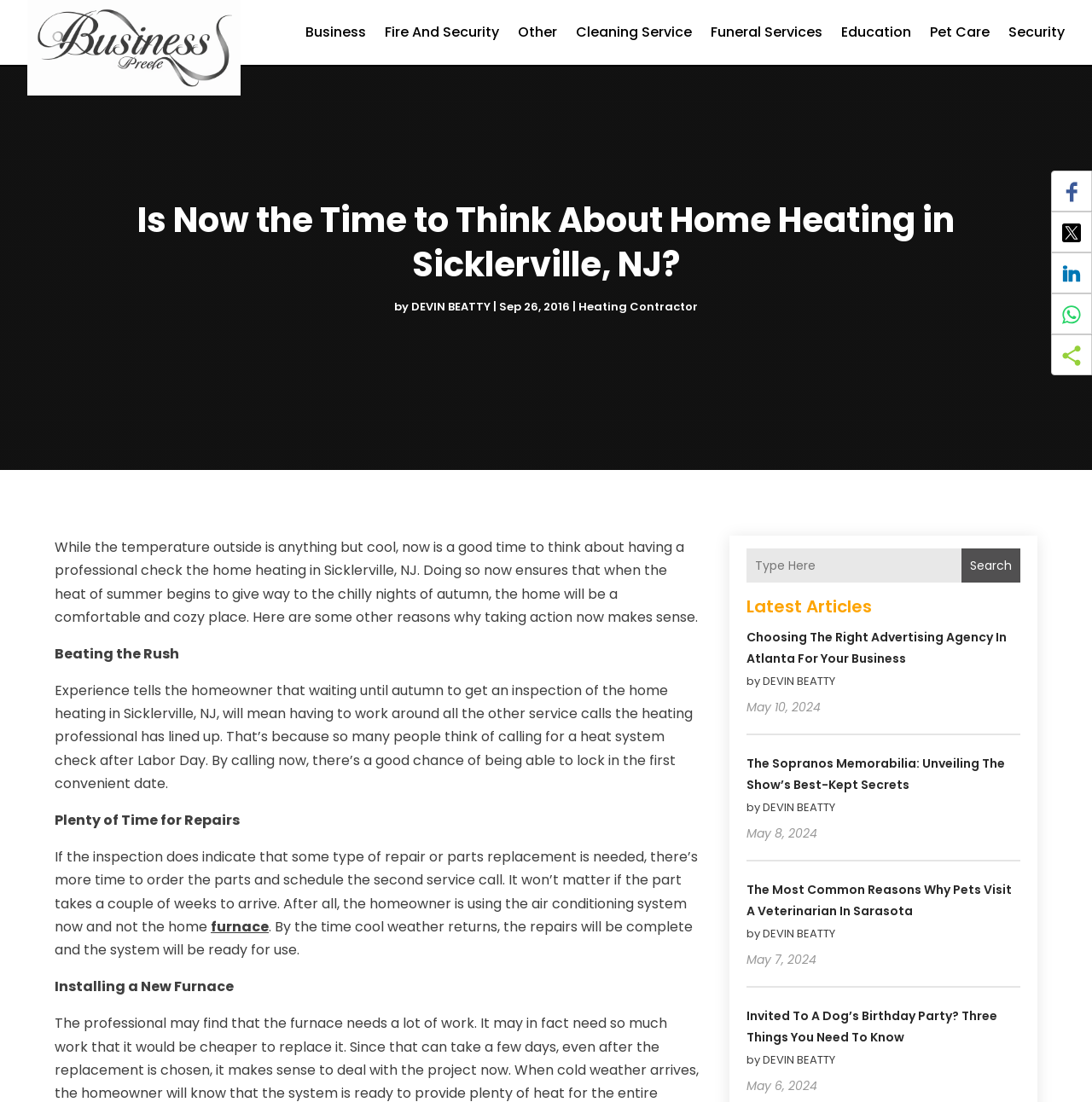What is the purpose of the search box?
Provide a concise answer using a single word or phrase based on the image.

To search the website